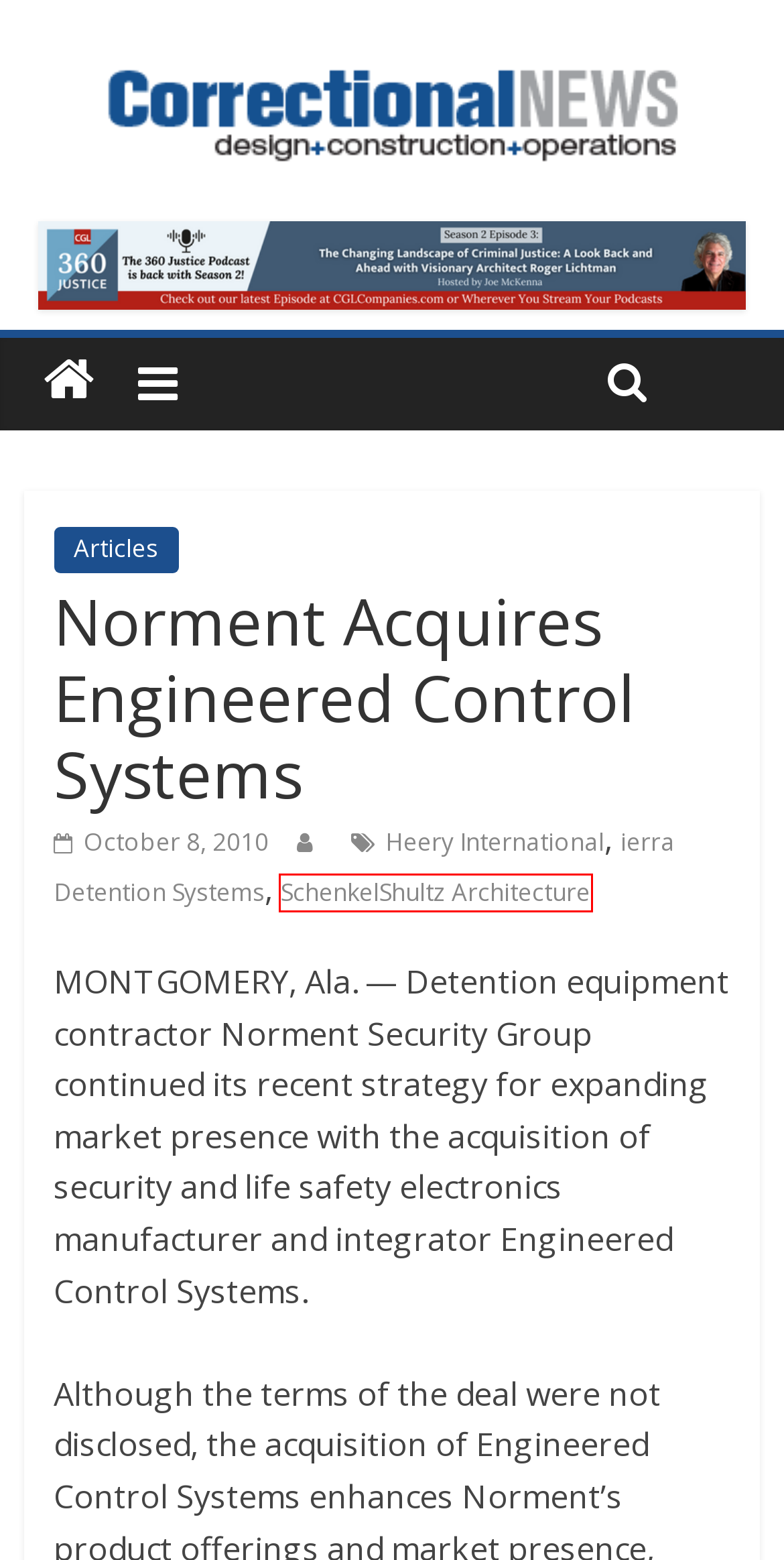Given a screenshot of a webpage with a red bounding box around a UI element, please identify the most appropriate webpage description that matches the new webpage after you click on the element. Here are the candidates:
A. CloudAccess.net Message
B. Maryland Correctional Services to Host Diversion & Reentry Conference - Correctional News
C. Heery International Archives - Correctional News
D. SchenkelShultz Architecture Archives - Correctional News
E. Durable Automatic Doors - Correctional News
F. Articles Archives - Correctional News
G. ierra Detention Systems Archives - Correctional News
H. Correctional News - Design - Construction - Operations

D